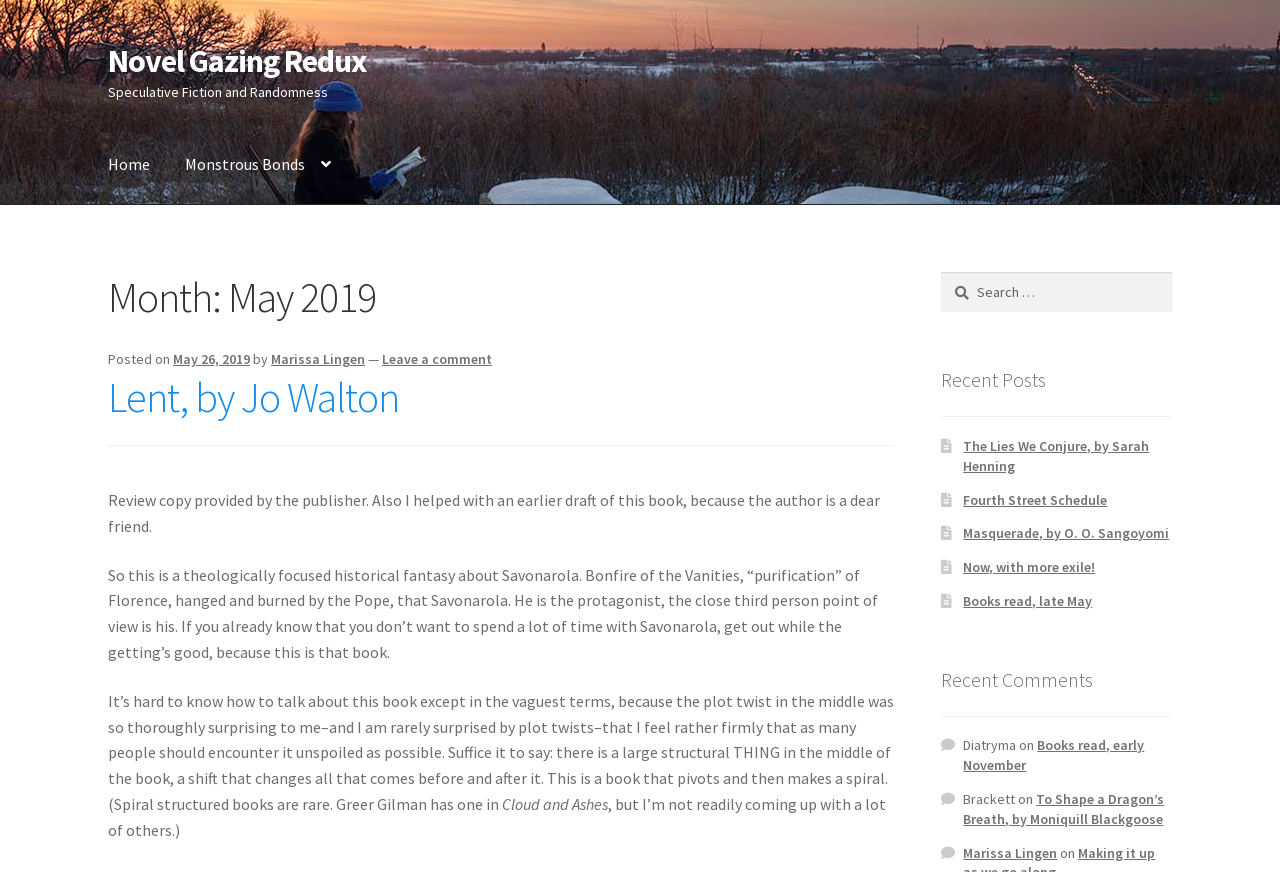Provide the bounding box coordinates of the HTML element described by the text: "Masquerade, by O. O. Sangoyomi". The coordinates should be in the format [left, top, right, bottom] with values between 0 and 1.

[0.753, 0.601, 0.914, 0.622]